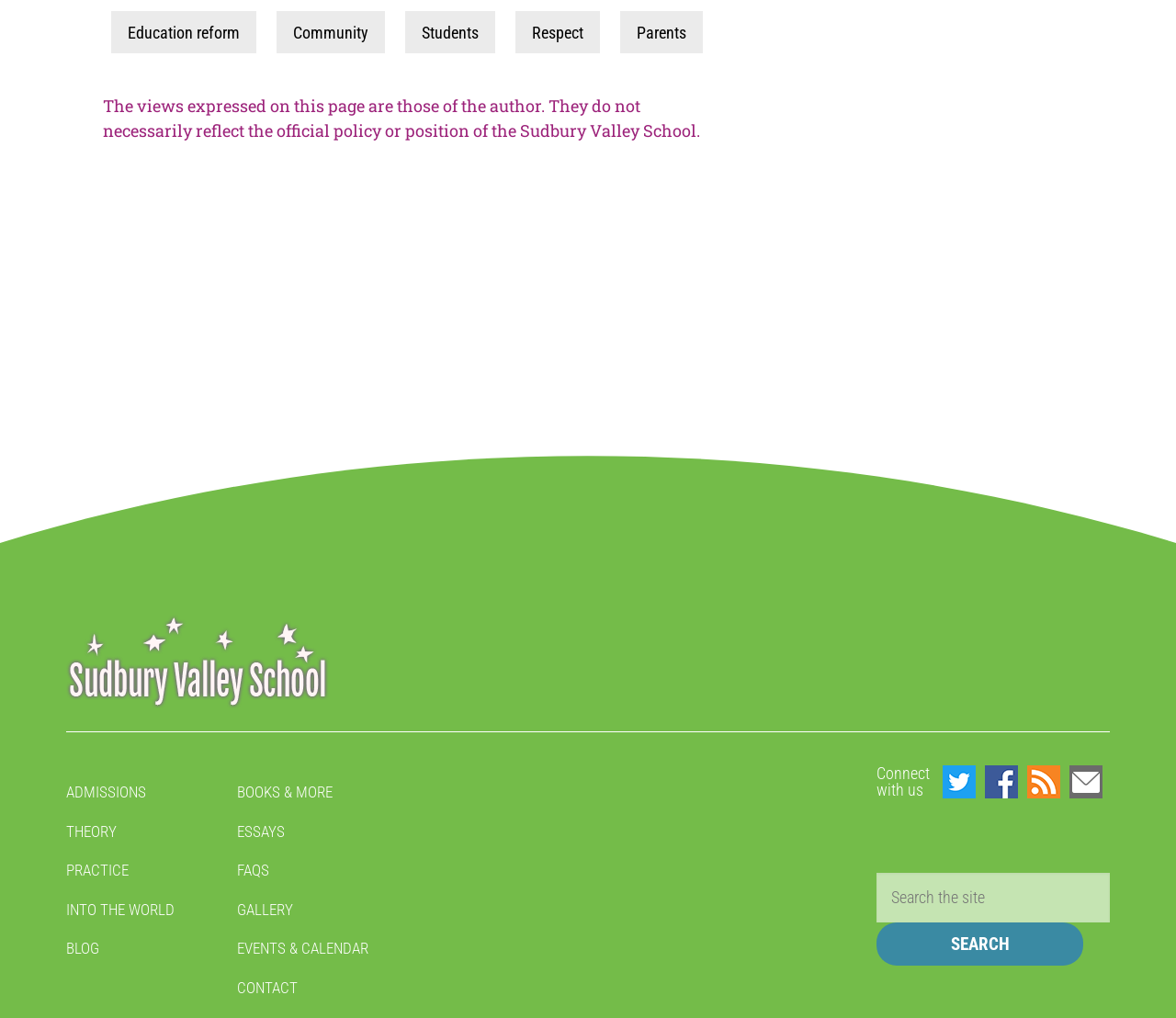Extract the bounding box coordinates for the UI element described as: "Education reform".

[0.095, 0.011, 0.218, 0.052]